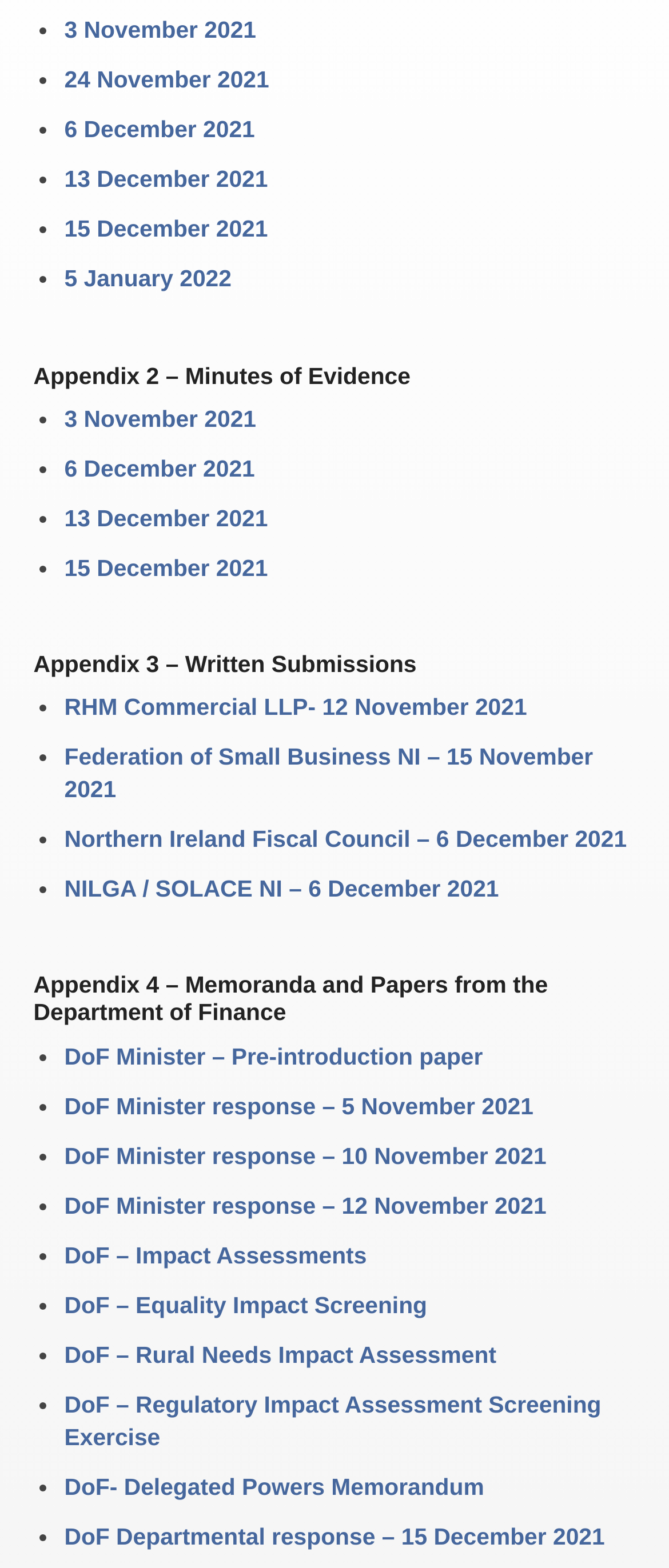Determine the bounding box coordinates for the HTML element described here: "24 November 2021".

[0.096, 0.043, 0.402, 0.059]